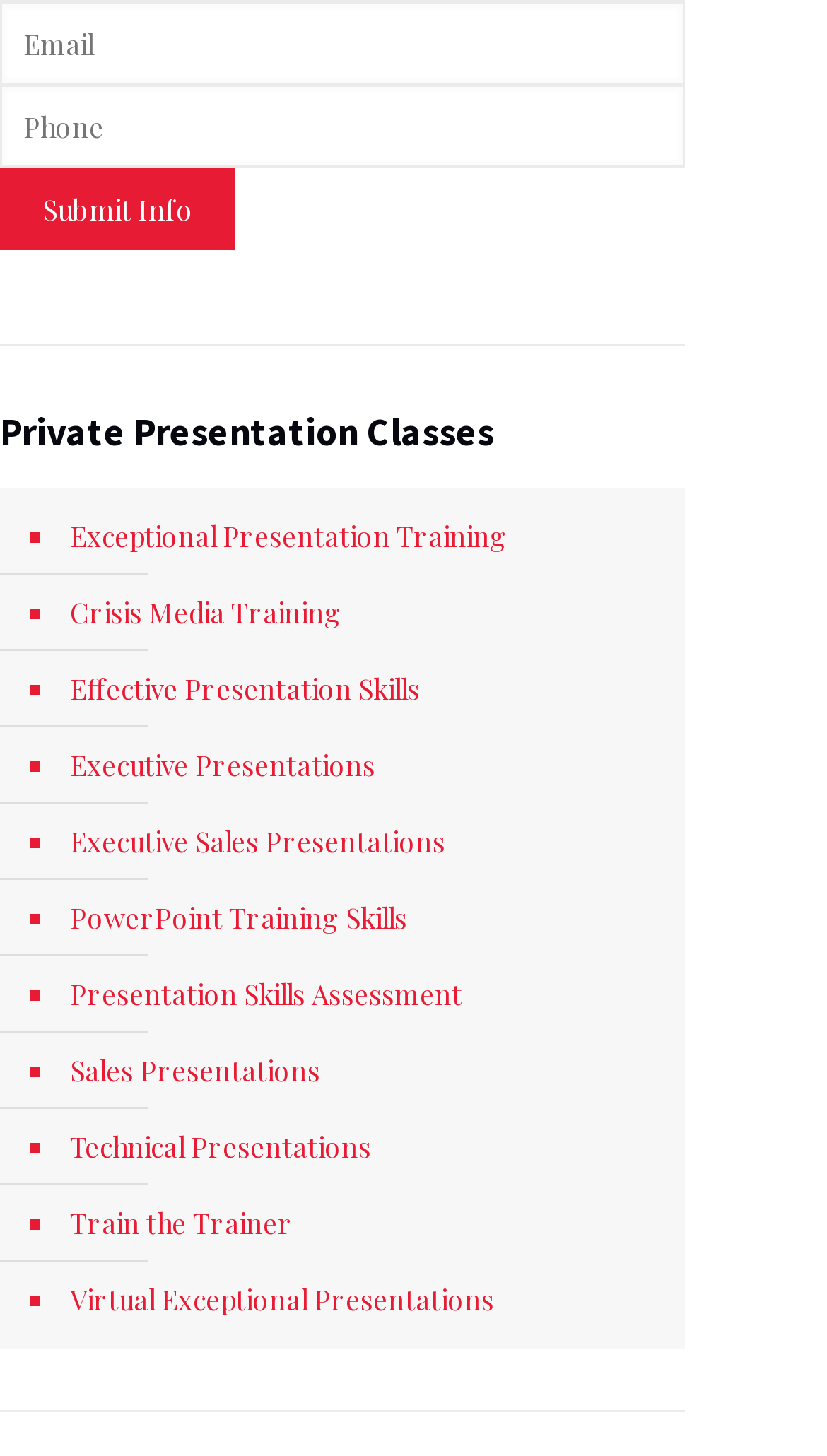Return the bounding box coordinates of the UI element that corresponds to this description: "•	#3 Tides". The coordinates must be given as four float numbers in the range of 0 and 1, [left, top, right, bottom].

None